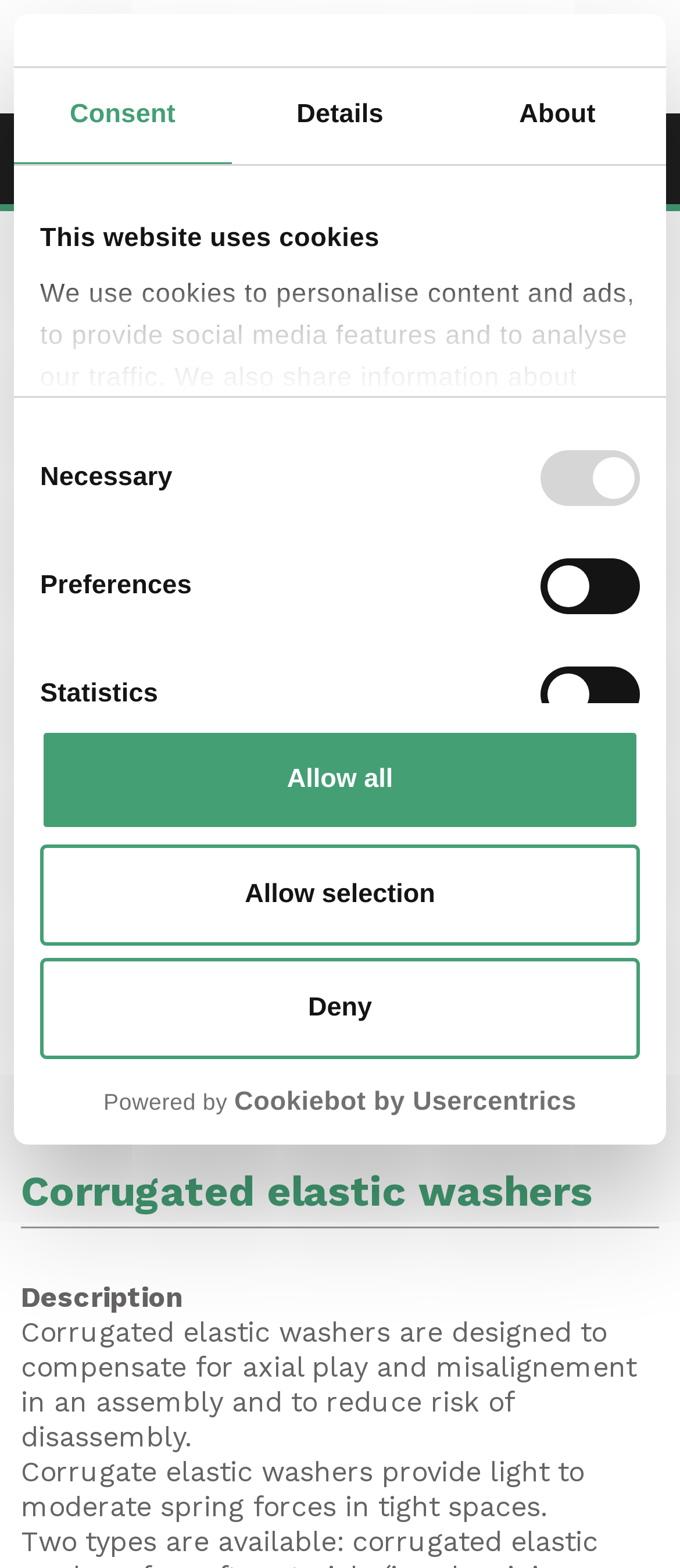Identify the bounding box coordinates of the clickable section necessary to follow the following instruction: "Click the 'Allow selection' button". The coordinates should be presented as four float numbers from 0 to 1, i.e., [left, top, right, bottom].

[0.059, 0.538, 0.941, 0.603]